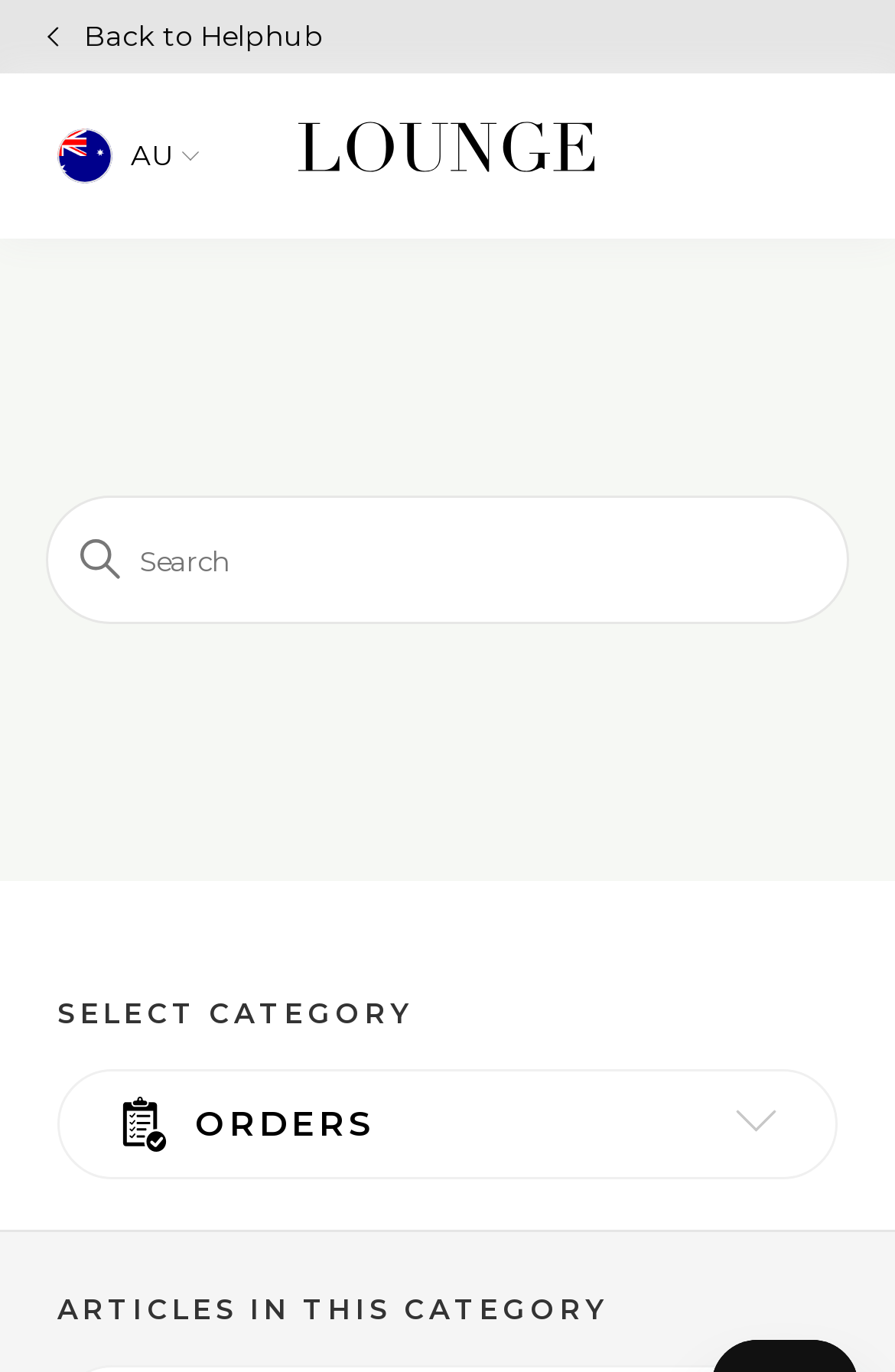What is the purpose of the 'Help Hub Help Centre home page' link?
Using the details from the image, give an elaborate explanation to answer the question.

I inferred the purpose of the 'Help Hub Help Centre home page' link by looking at its label and location, which suggests that it is a navigation link to take the user back to the home page of the Help Hub Help Centre.